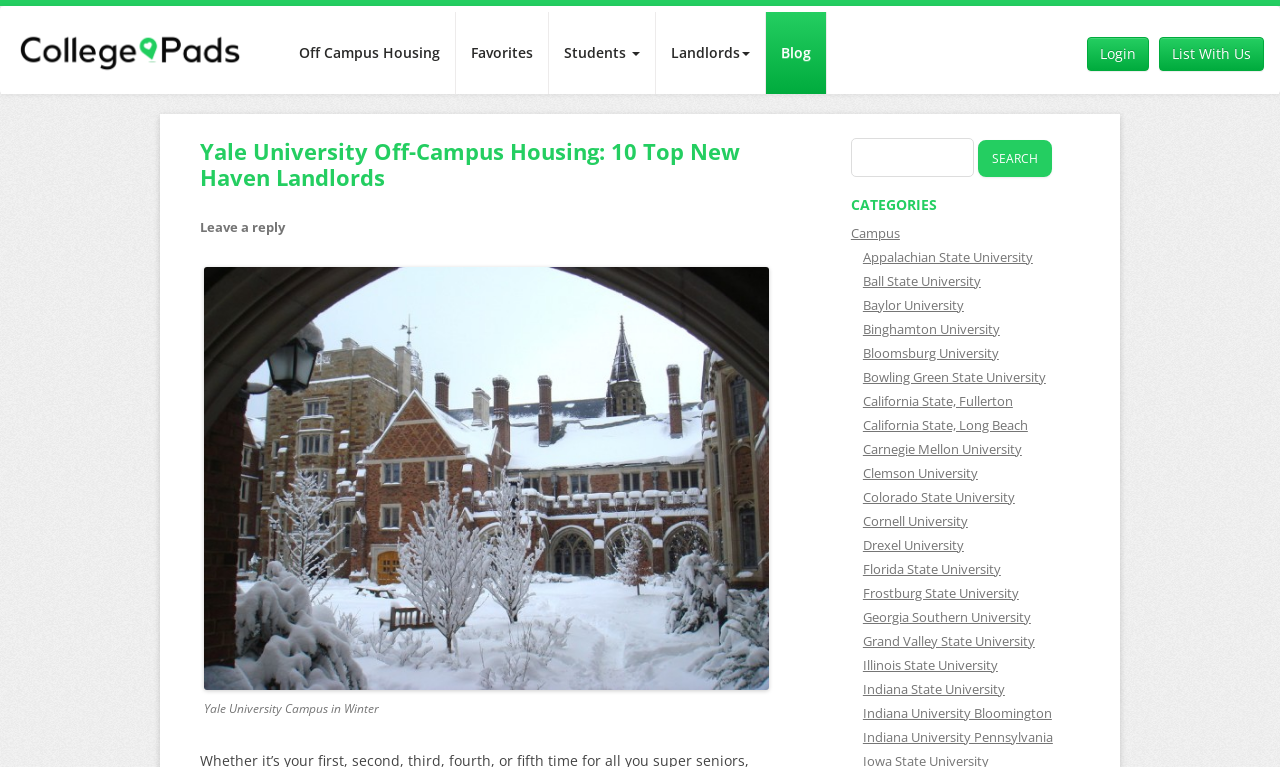Please identify the bounding box coordinates of the clickable area that will allow you to execute the instruction: "Click on Off Campus Housing".

[0.222, 0.016, 0.355, 0.123]